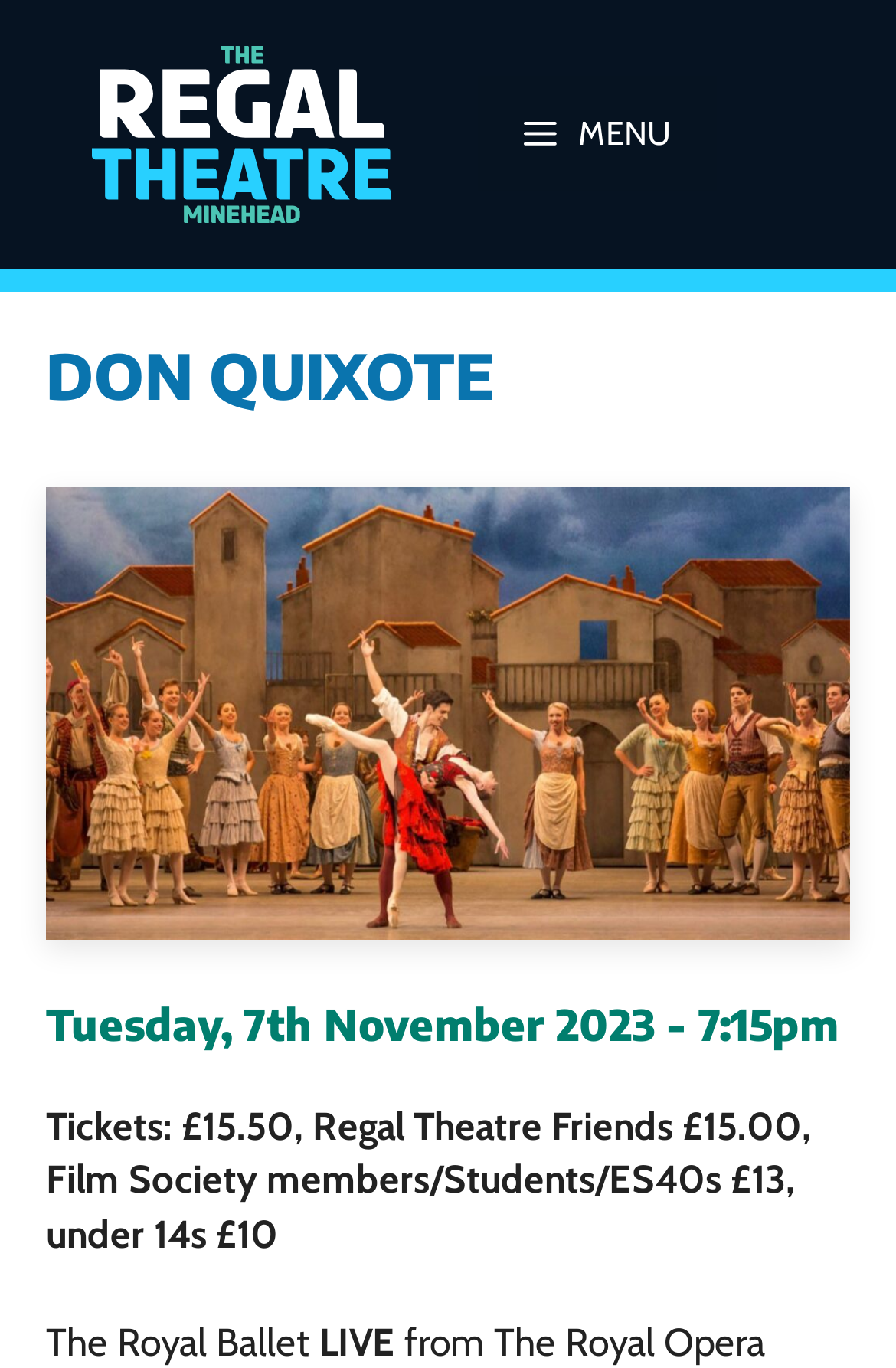Can you find the bounding box coordinates for the UI element given this description: "alt="The Regal Theatre – Minehead""? Provide the coordinates as four float numbers between 0 and 1: [left, top, right, bottom].

[0.103, 0.078, 0.436, 0.112]